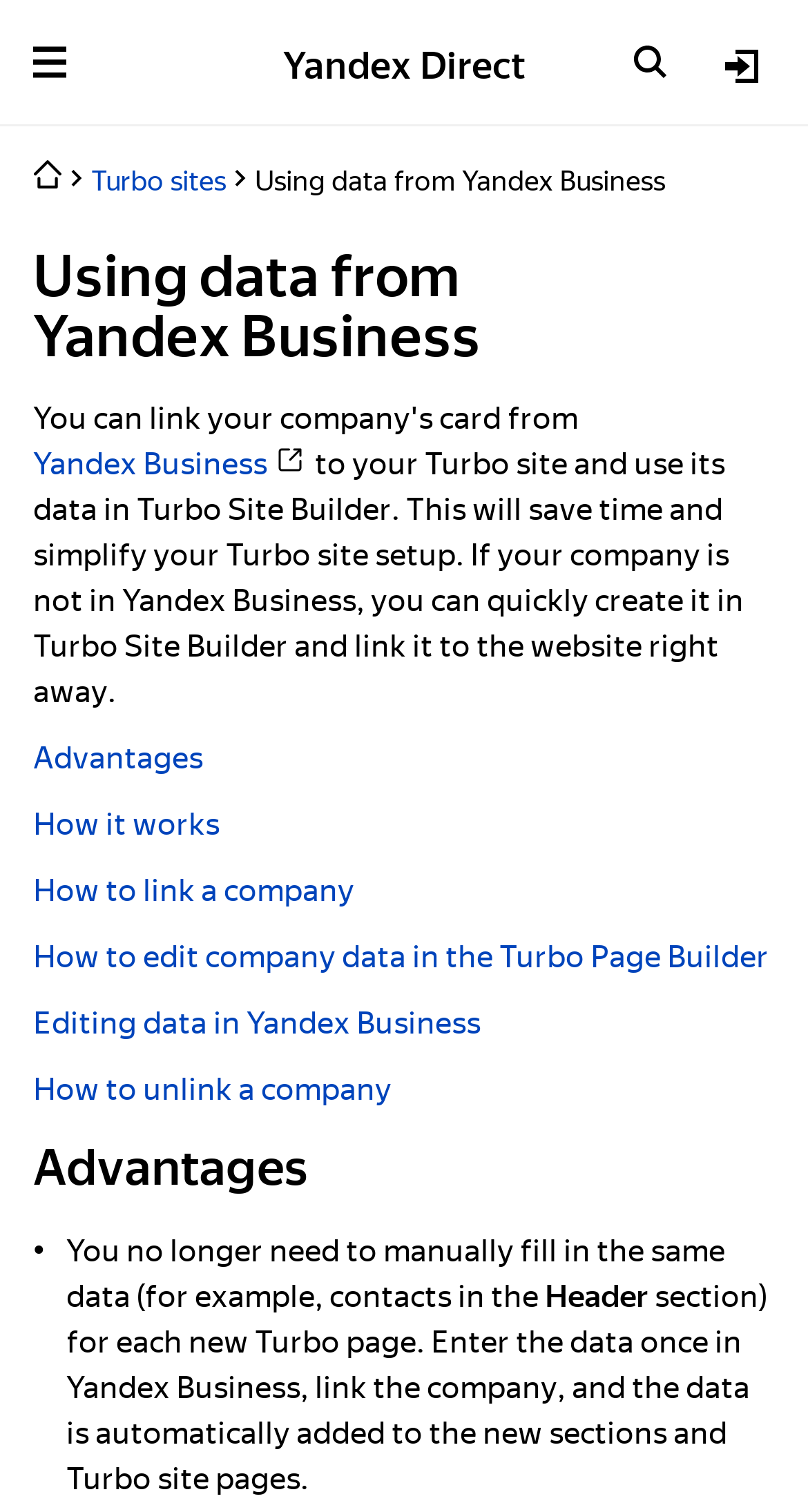Find the bounding box coordinates for the UI element whose description is: "parent_node: Turbo sites". The coordinates should be four float numbers between 0 and 1, in the format [left, top, right, bottom].

[0.041, 0.105, 0.077, 0.129]